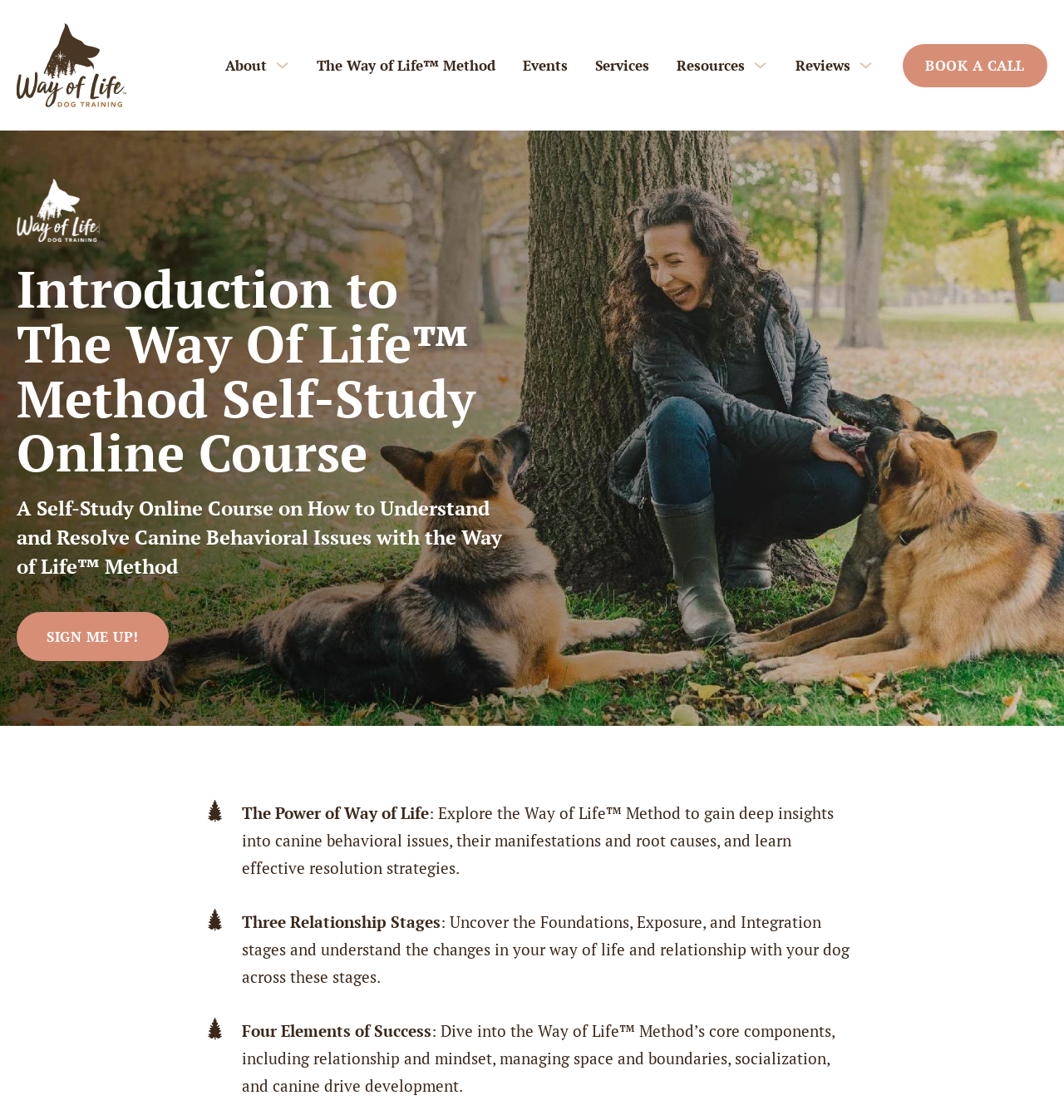Please identify and generate the text content of the webpage's main heading.

Introduction to
The Way Of Life™ Method Self-Study Online Course